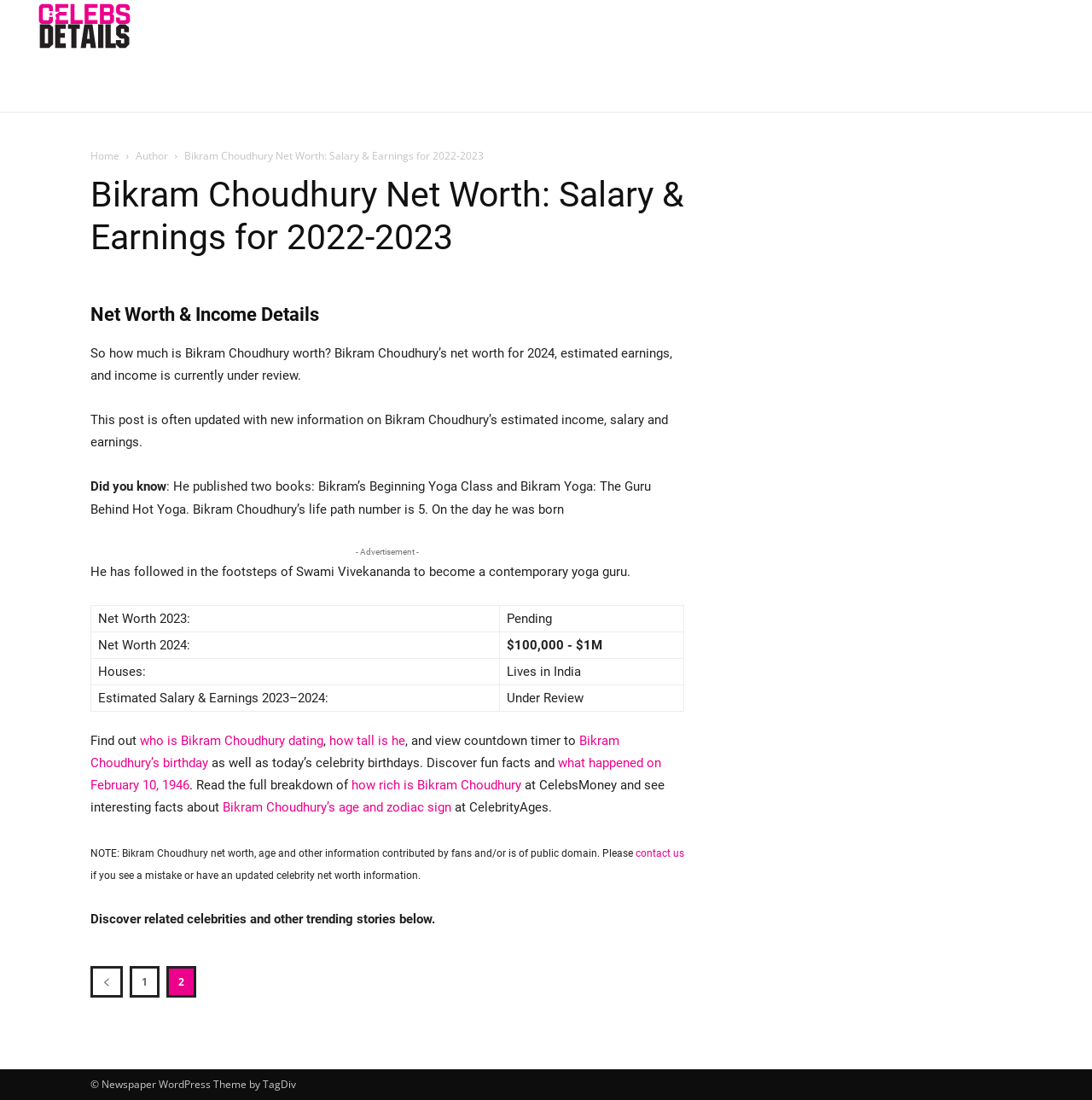Locate the bounding box coordinates of the element that needs to be clicked to carry out the instruction: "Contact us". The coordinates should be given as four float numbers ranging from 0 to 1, i.e., [left, top, right, bottom].

[0.582, 0.77, 0.627, 0.781]